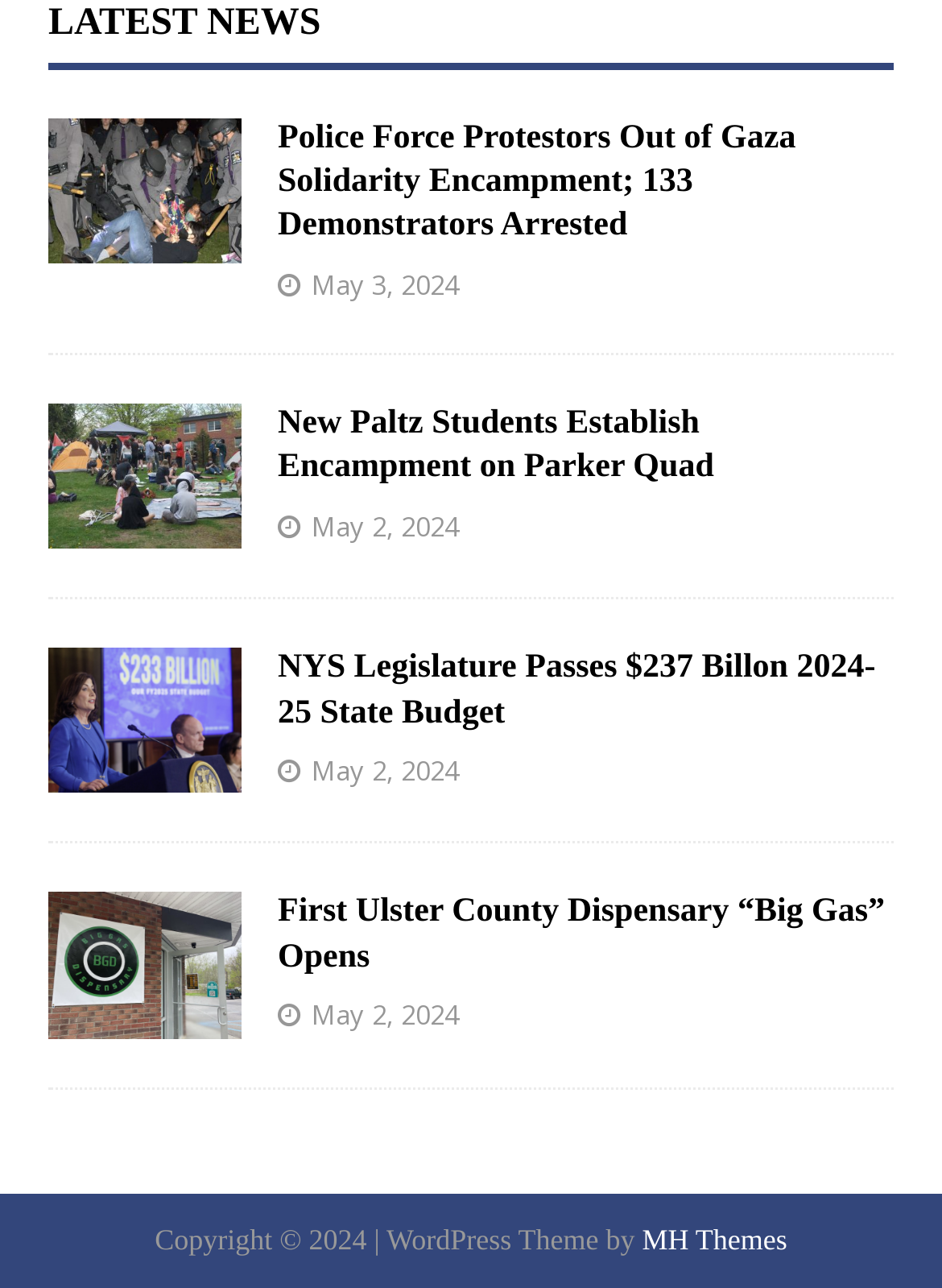What is the theme of the WordPress website?
Please provide a single word or phrase as your answer based on the screenshot.

MH Themes